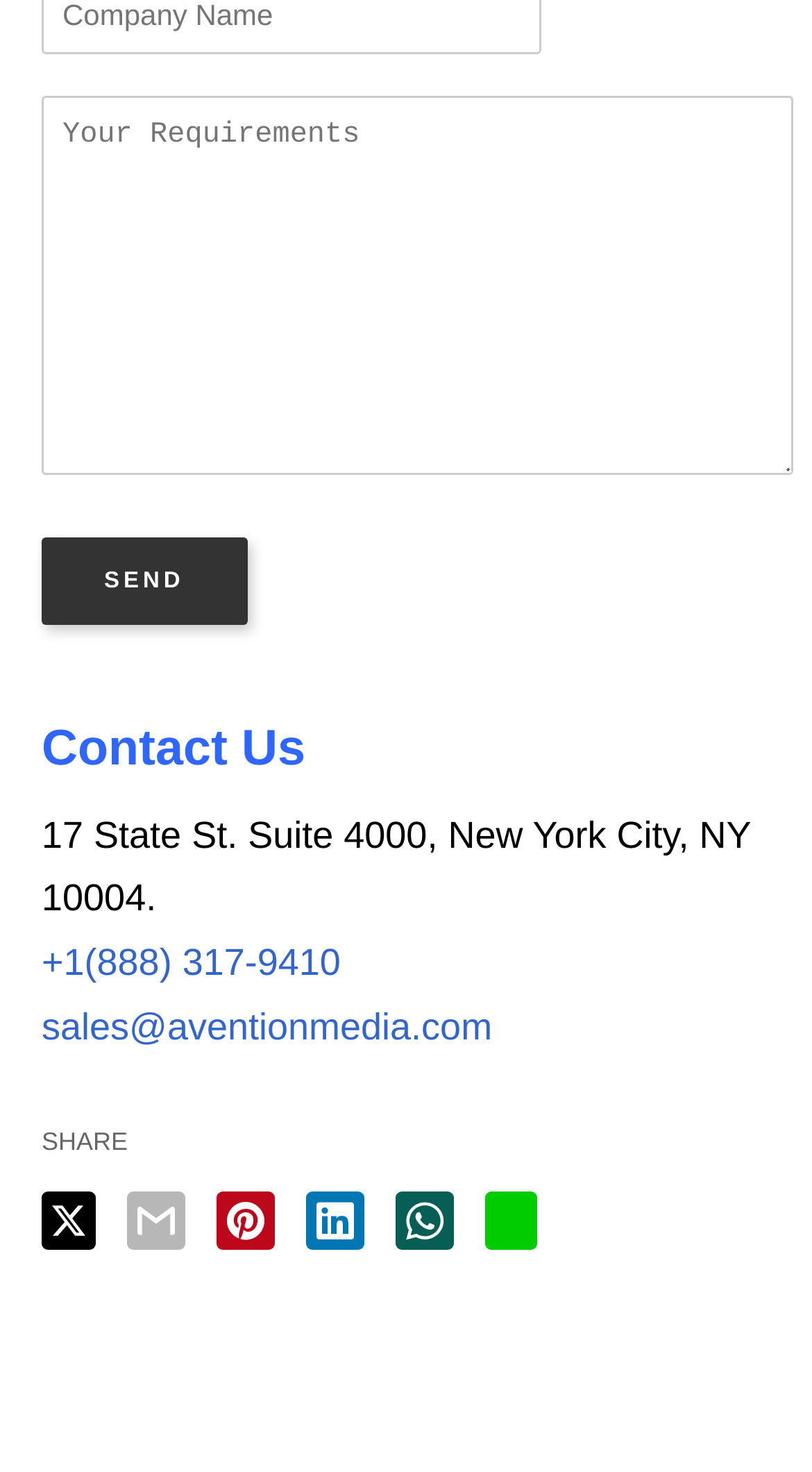Give a one-word or short-phrase answer to the following question: 
What is the purpose of the textbox?

To input requirements